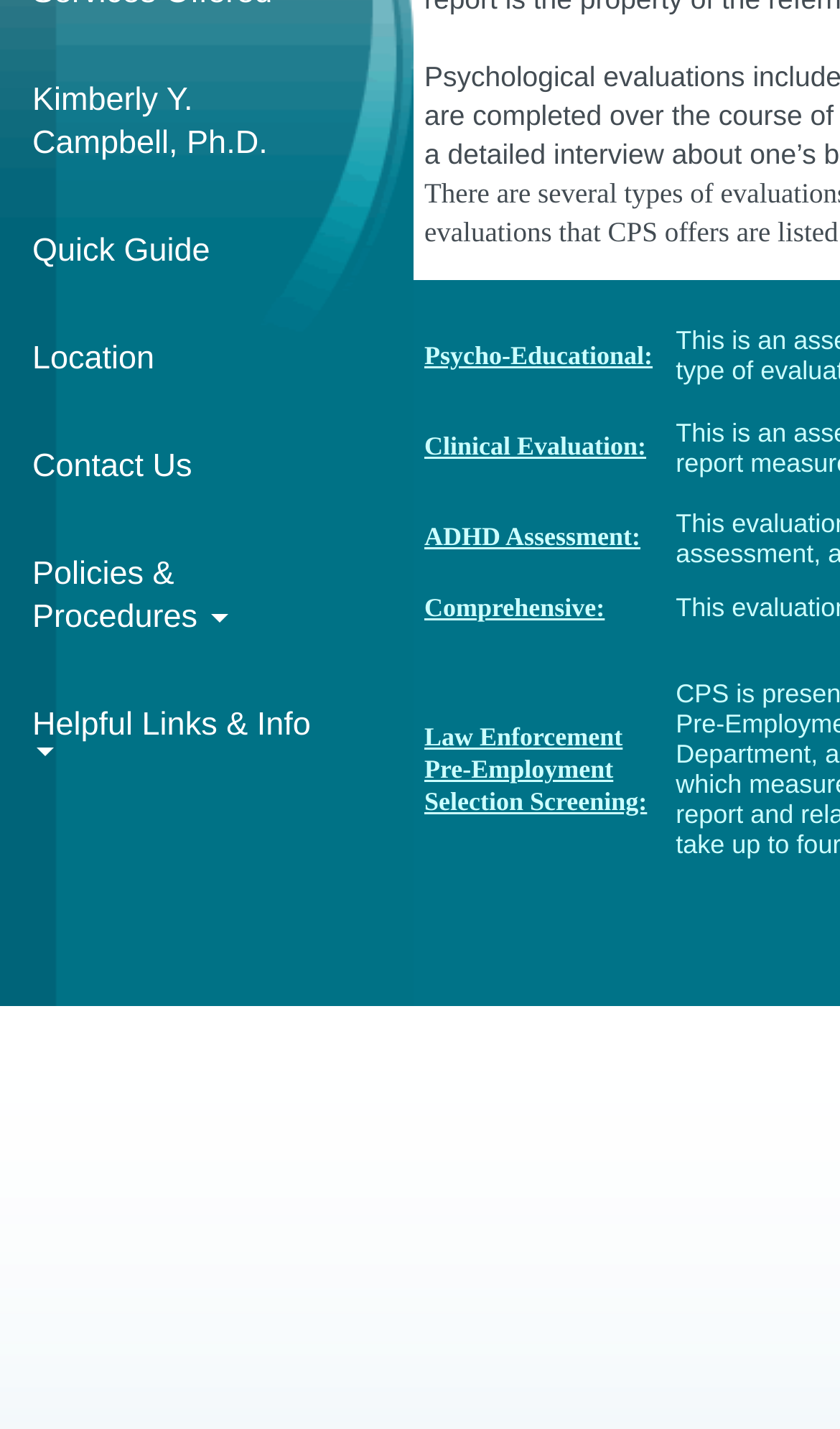Determine the bounding box coordinates for the HTML element mentioned in the following description: "Helpful Links & Info". The coordinates should be a list of four floats ranging from 0 to 1, represented as [left, top, right, bottom].

[0.0, 0.47, 0.414, 0.552]